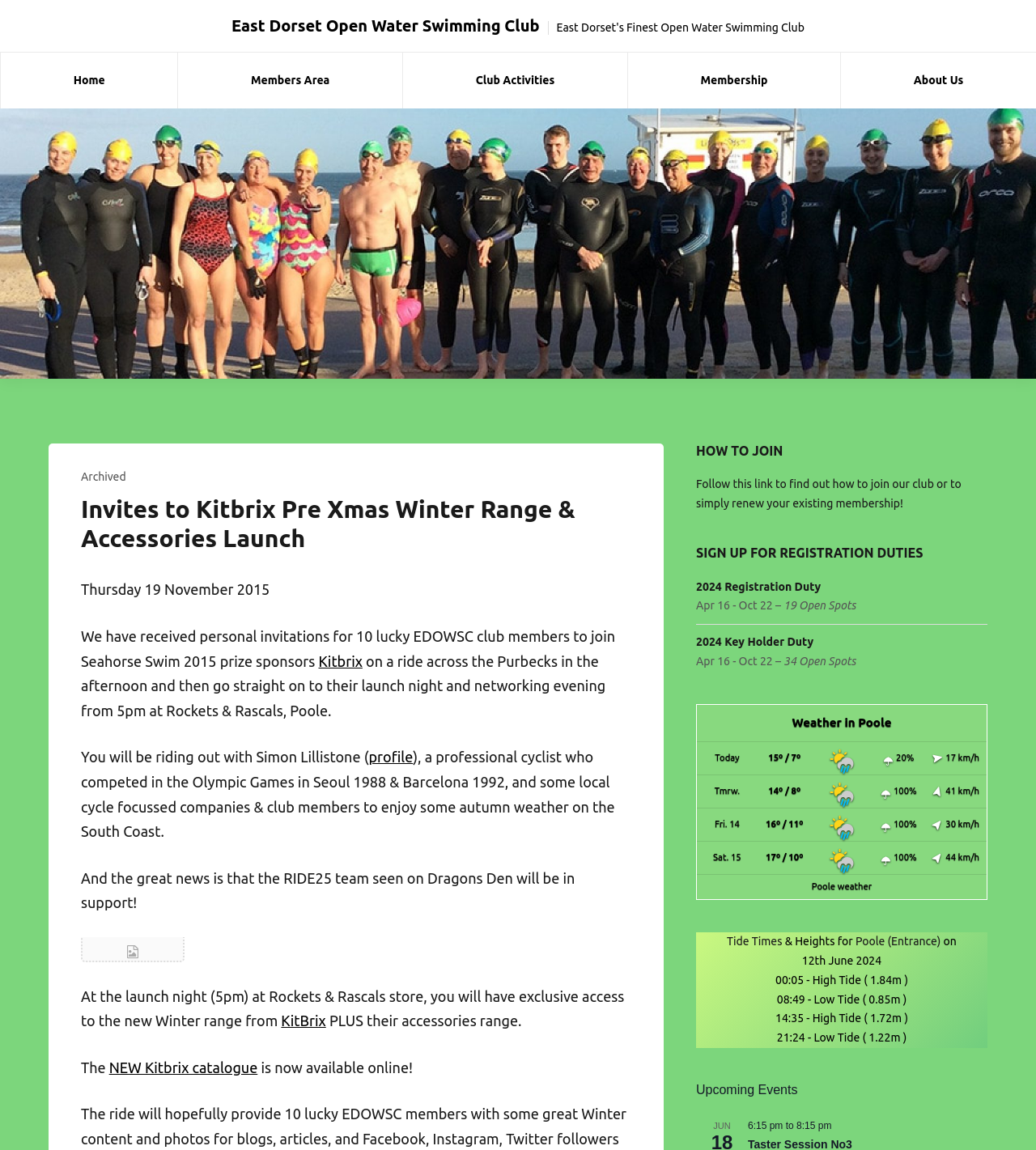Please specify the bounding box coordinates of the clickable region to carry out the following instruction: "Click on the 'Club Hoodies' link". The coordinates should be four float numbers between 0 and 1, in the format [left, top, right, bottom].

[0.173, 0.123, 0.378, 0.172]